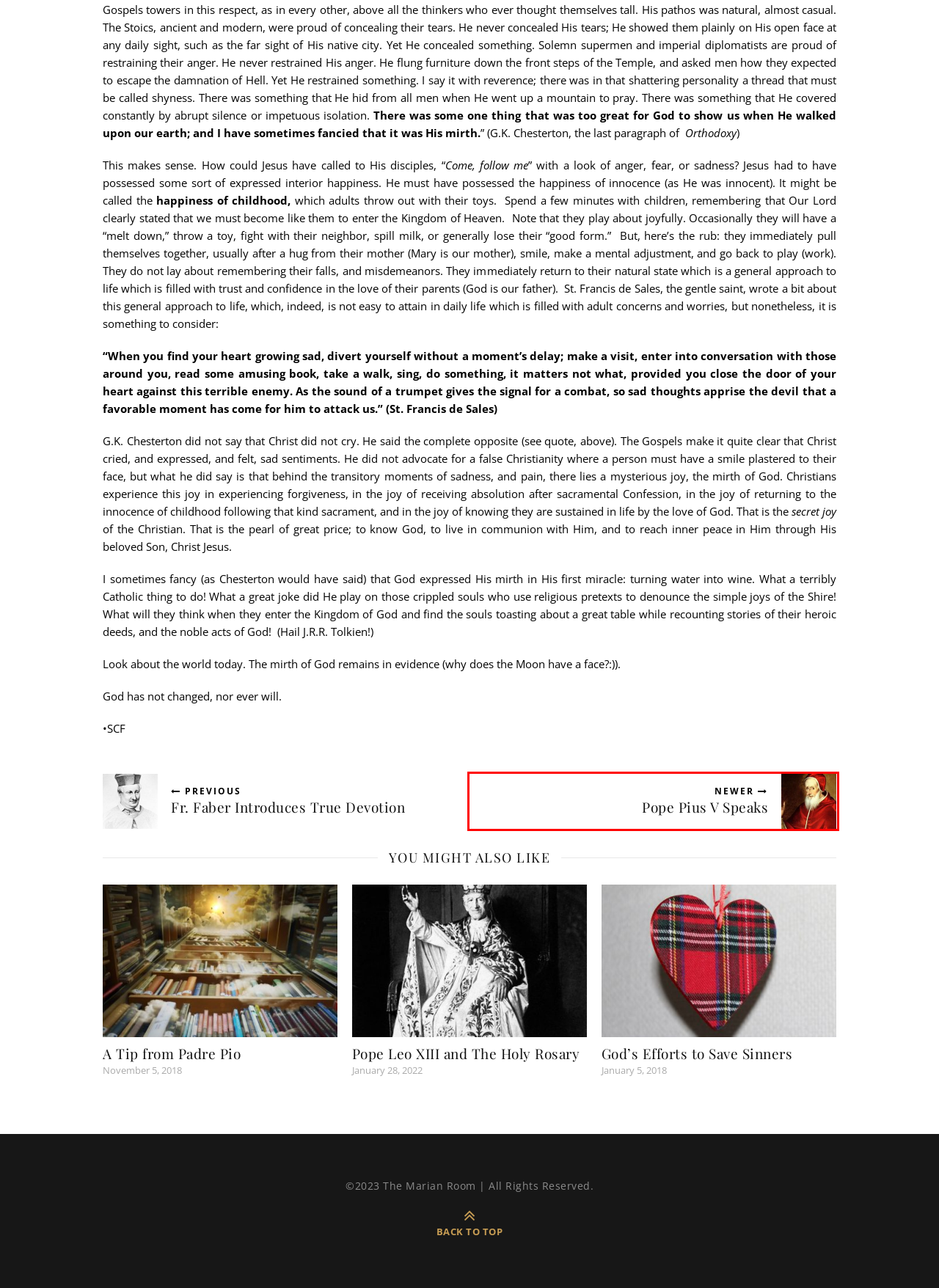You are provided with a screenshot of a webpage highlighting a UI element with a red bounding box. Choose the most suitable webpage description that matches the new page after clicking the element in the bounding box. Here are the candidates:
A. A Tip from Padre Pio – The Marian Room
B. Fr. Faber Introduces True Devotion – The Marian Room
C. The Marian Room
D. About the Marian Room – The Marian Room
E. God’s Efforts to Save Sinners – The Marian Room
F. Tradition – The Marian Room
G. Pope Pius V Speaks – The Marian Room
H. Pope Leo XIII and The Holy Rosary – The Marian Room

G